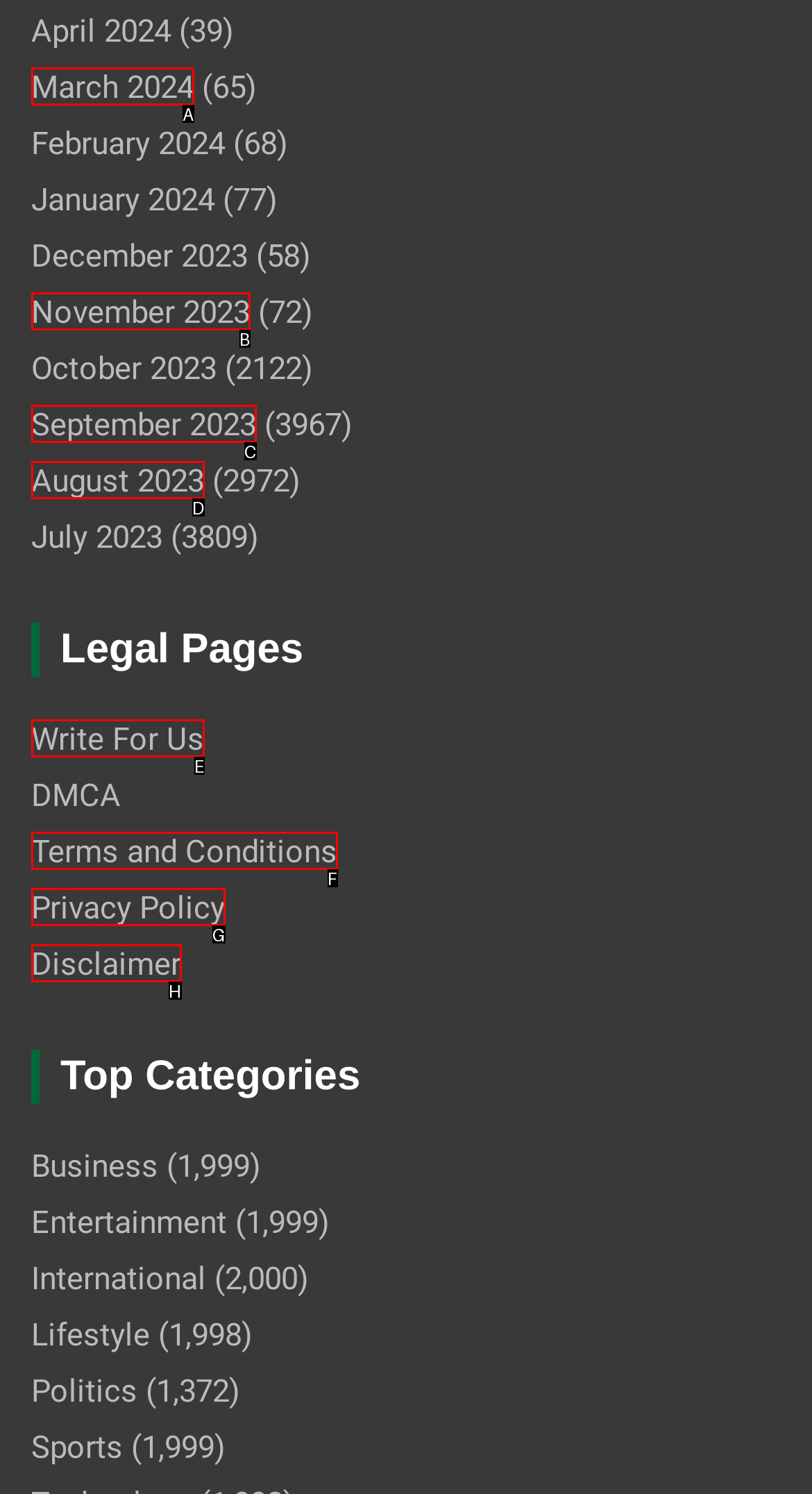Identify the HTML element that best fits the description: OK. Respond with the letter of the corresponding element.

None